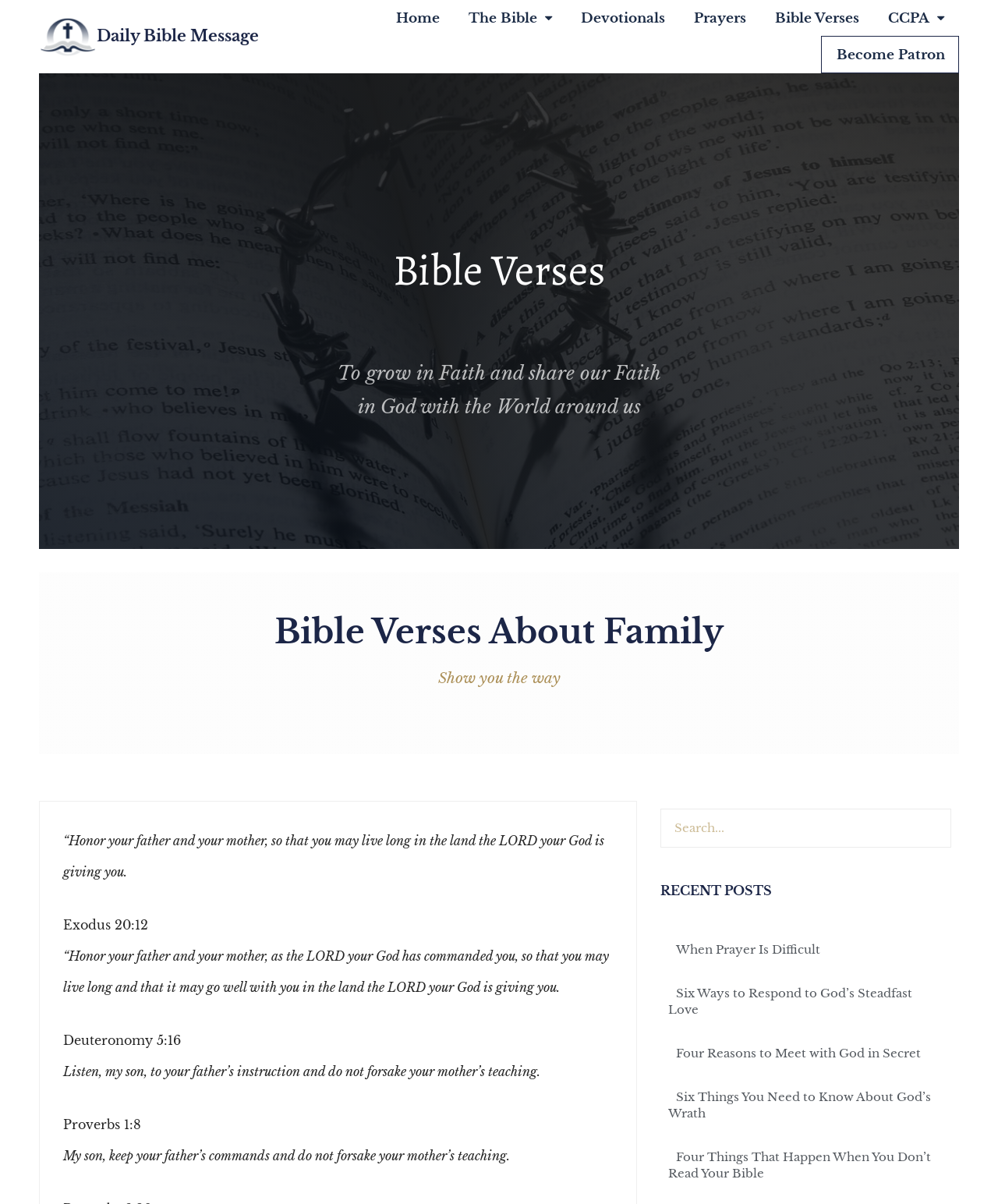Answer the question in a single word or phrase:
What is the main topic of this webpage?

Bible Verses About Family